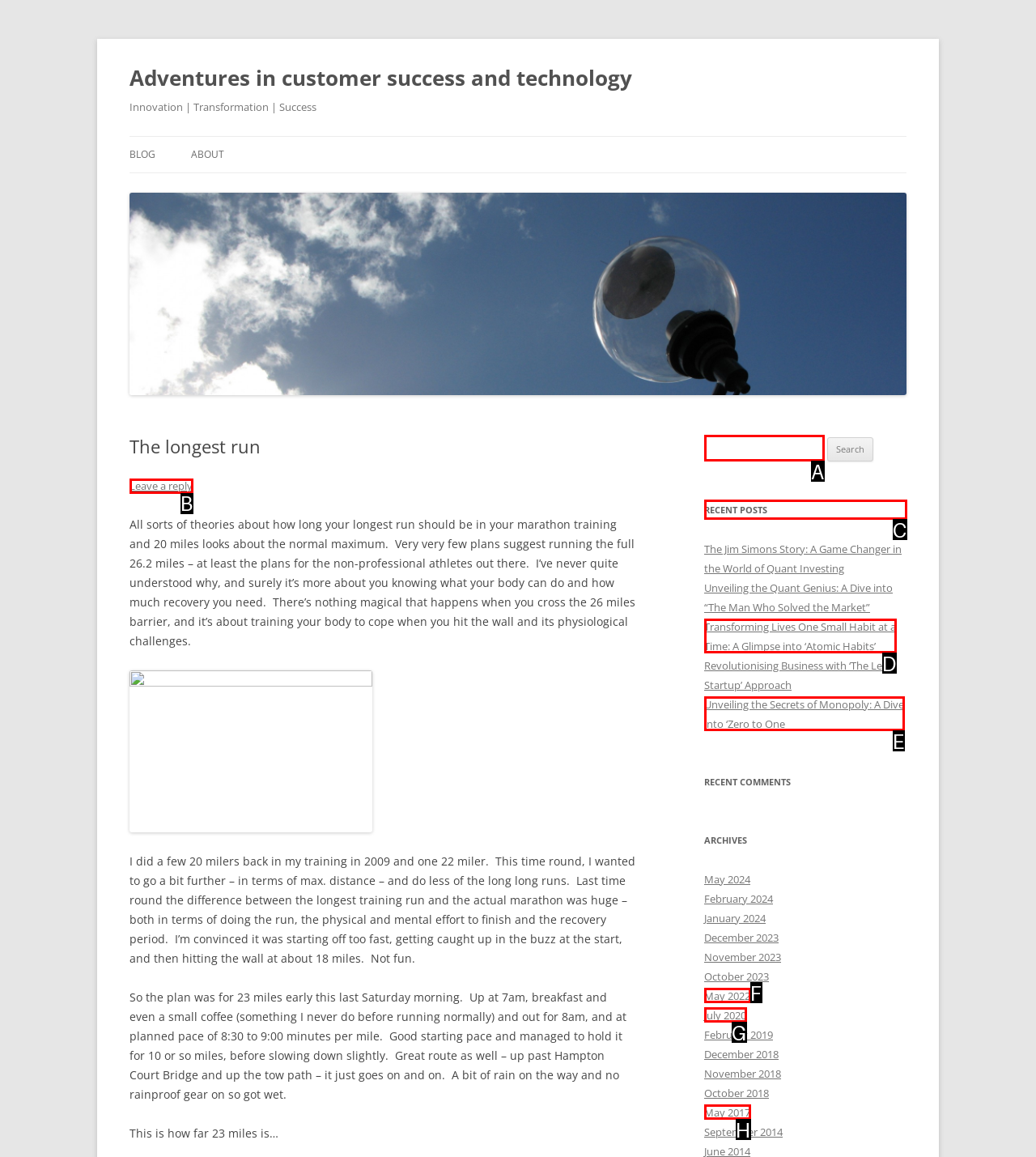Determine which HTML element should be clicked for this task: View the 'RECENT POSTS'
Provide the option's letter from the available choices.

C